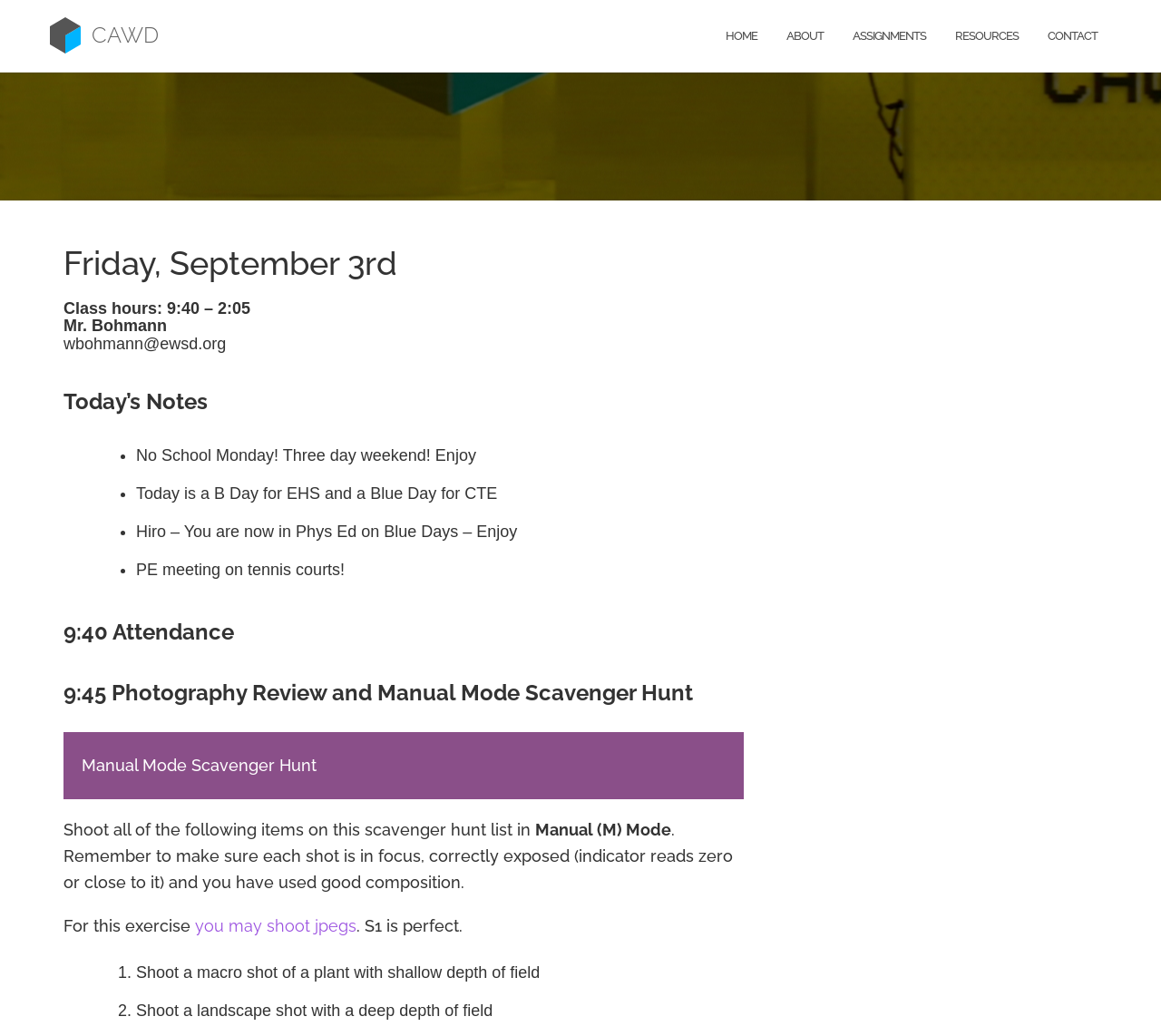Pinpoint the bounding box coordinates of the element to be clicked to execute the instruction: "Read today's notes".

[0.055, 0.377, 0.641, 0.4]